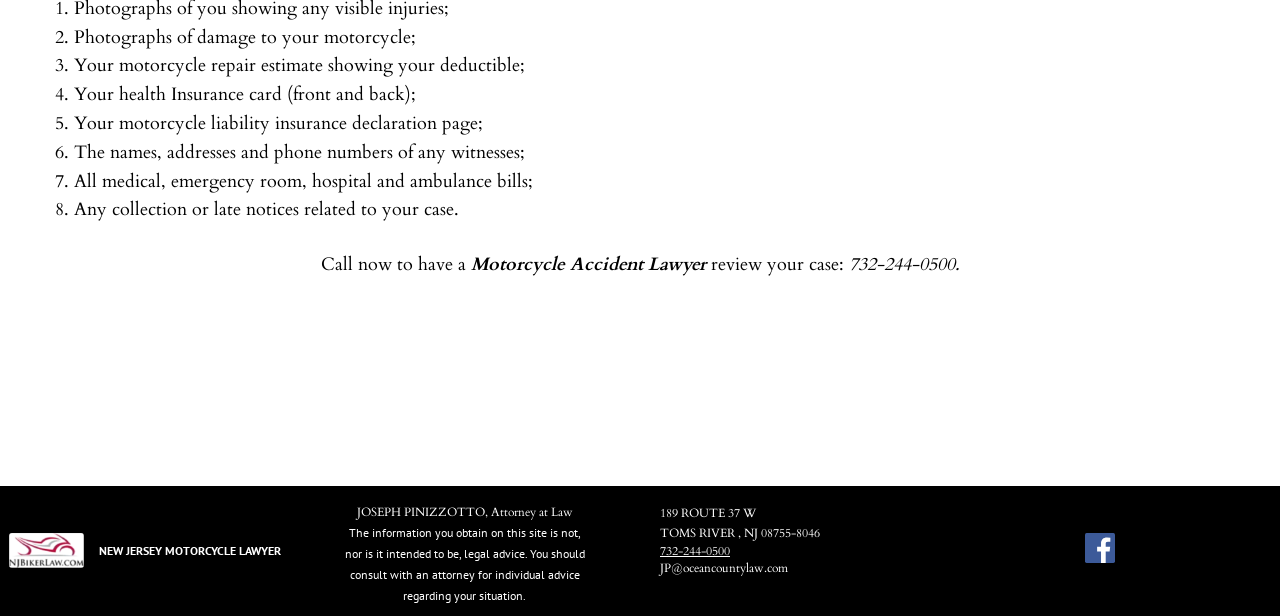What is the name of the attorney?
Please answer the question with as much detail as possible using the screenshot.

I found the attorney's name by looking at the heading elements on the webpage. Specifically, I saw a heading element that read 'JOSEPH PINIZZOTTO, Attorney at Law'.